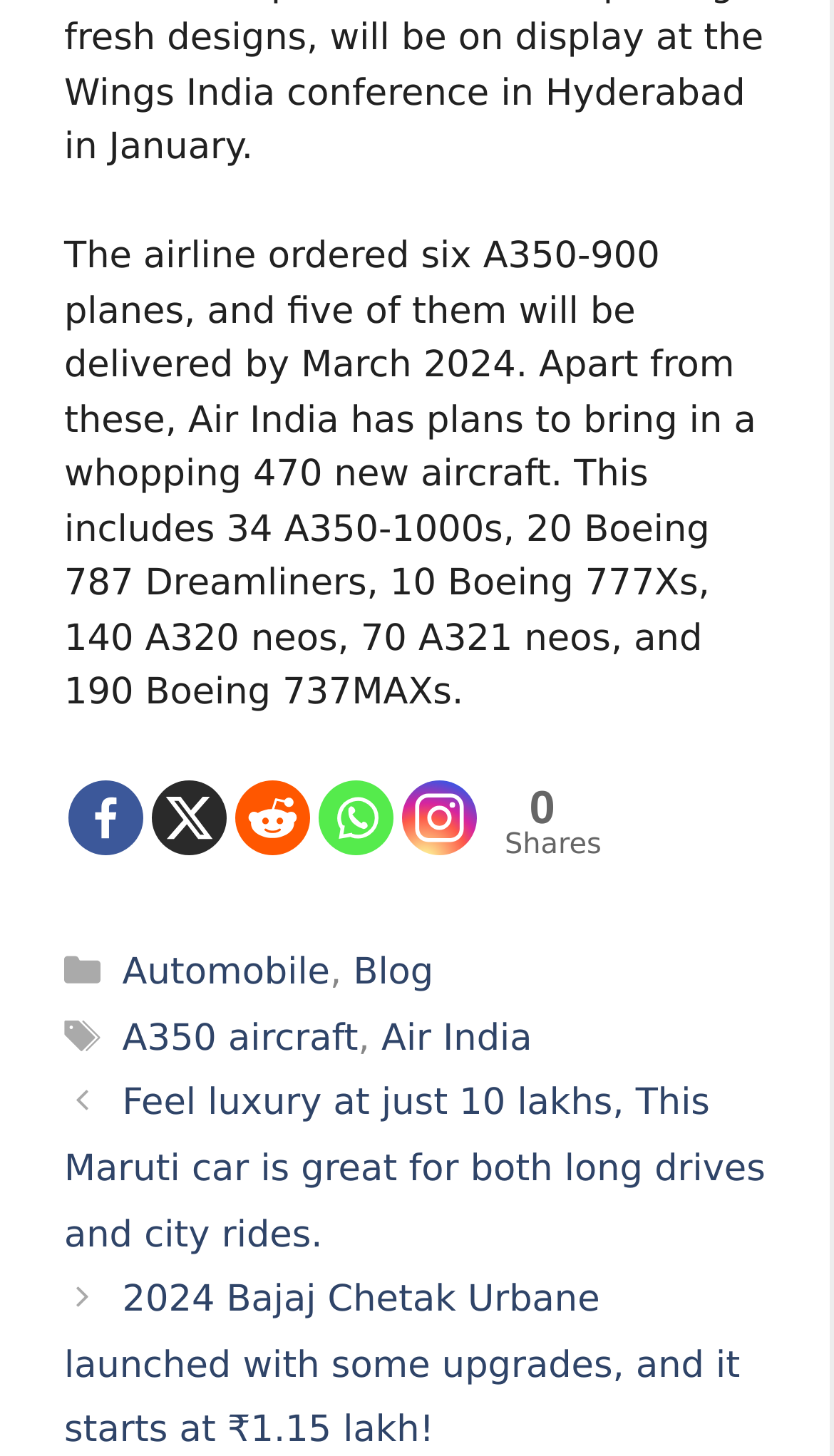Identify the bounding box coordinates of the section that should be clicked to achieve the task described: "Share on Facebook".

[0.082, 0.536, 0.172, 0.588]